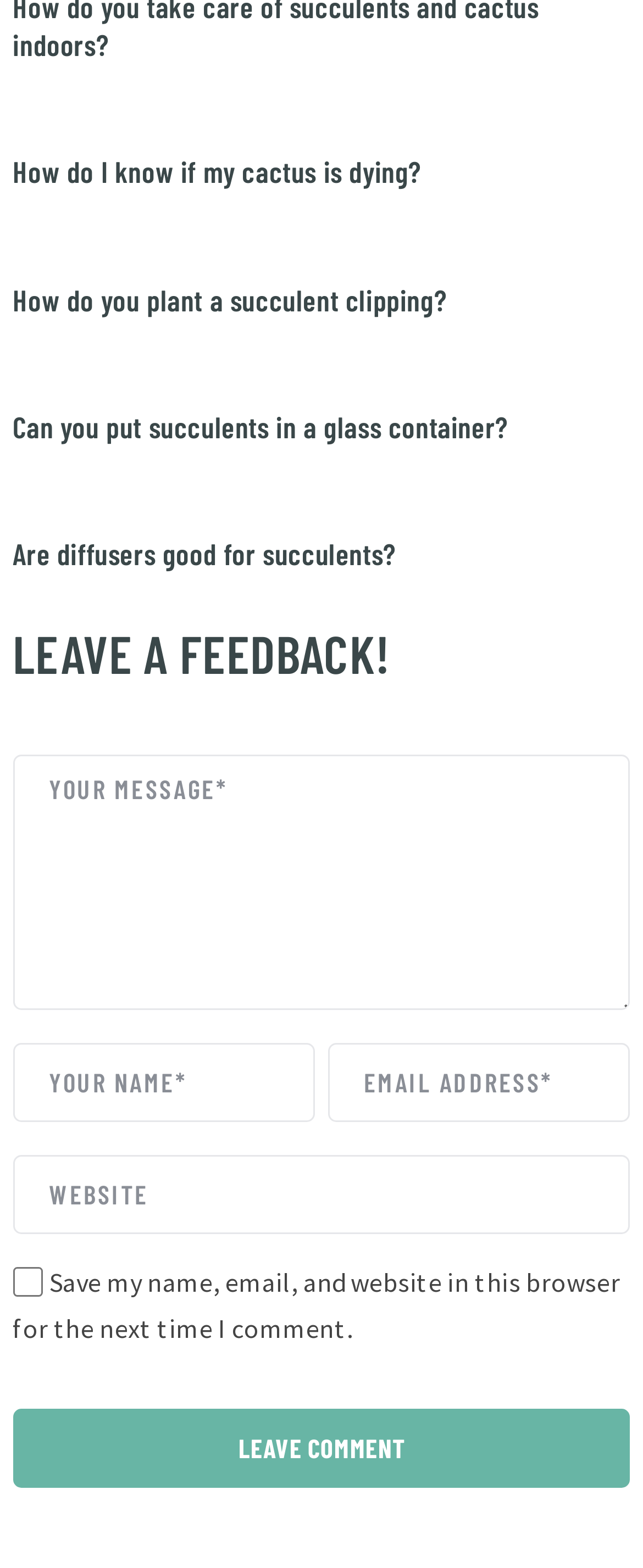Given the element description "Are diffusers good for succulents?" in the screenshot, predict the bounding box coordinates of that UI element.

[0.02, 0.342, 0.614, 0.365]